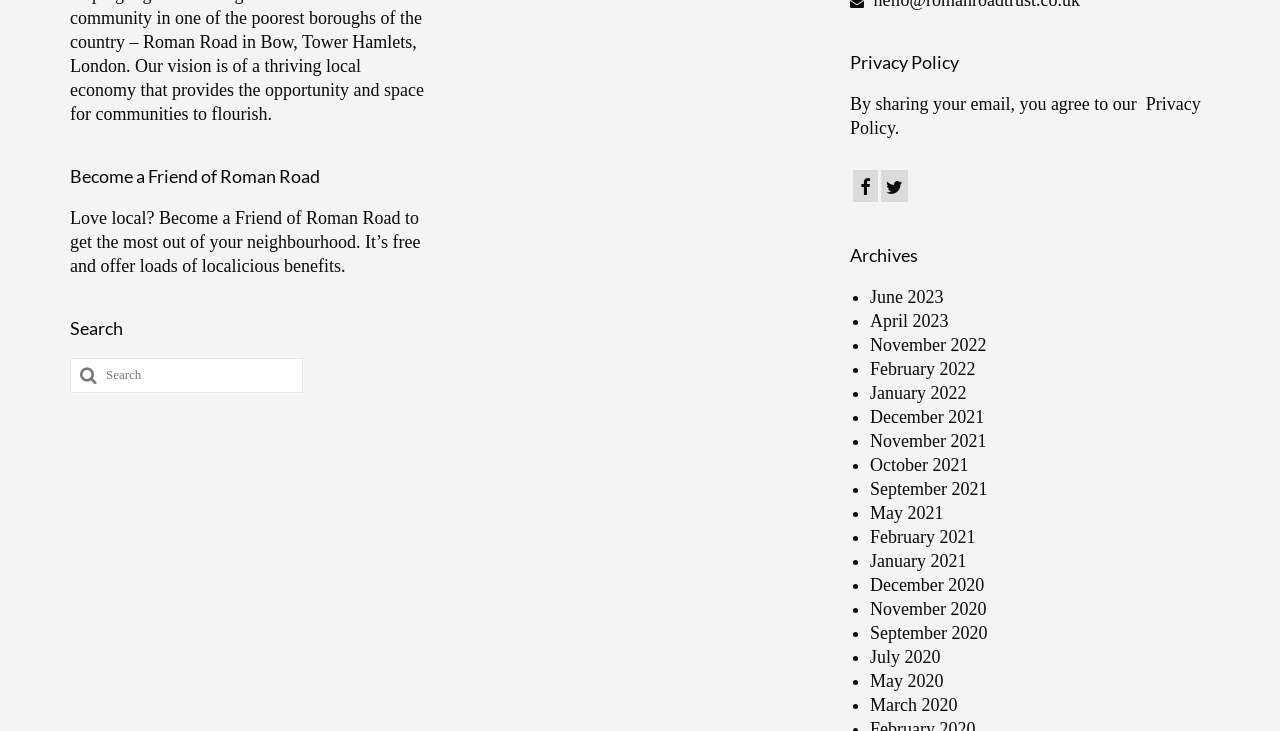Locate the bounding box coordinates of the element that needs to be clicked to carry out the instruction: "Search for something". The coordinates should be given as four float numbers ranging from 0 to 1, i.e., [left, top, right, bottom].

[0.055, 0.49, 0.237, 0.538]